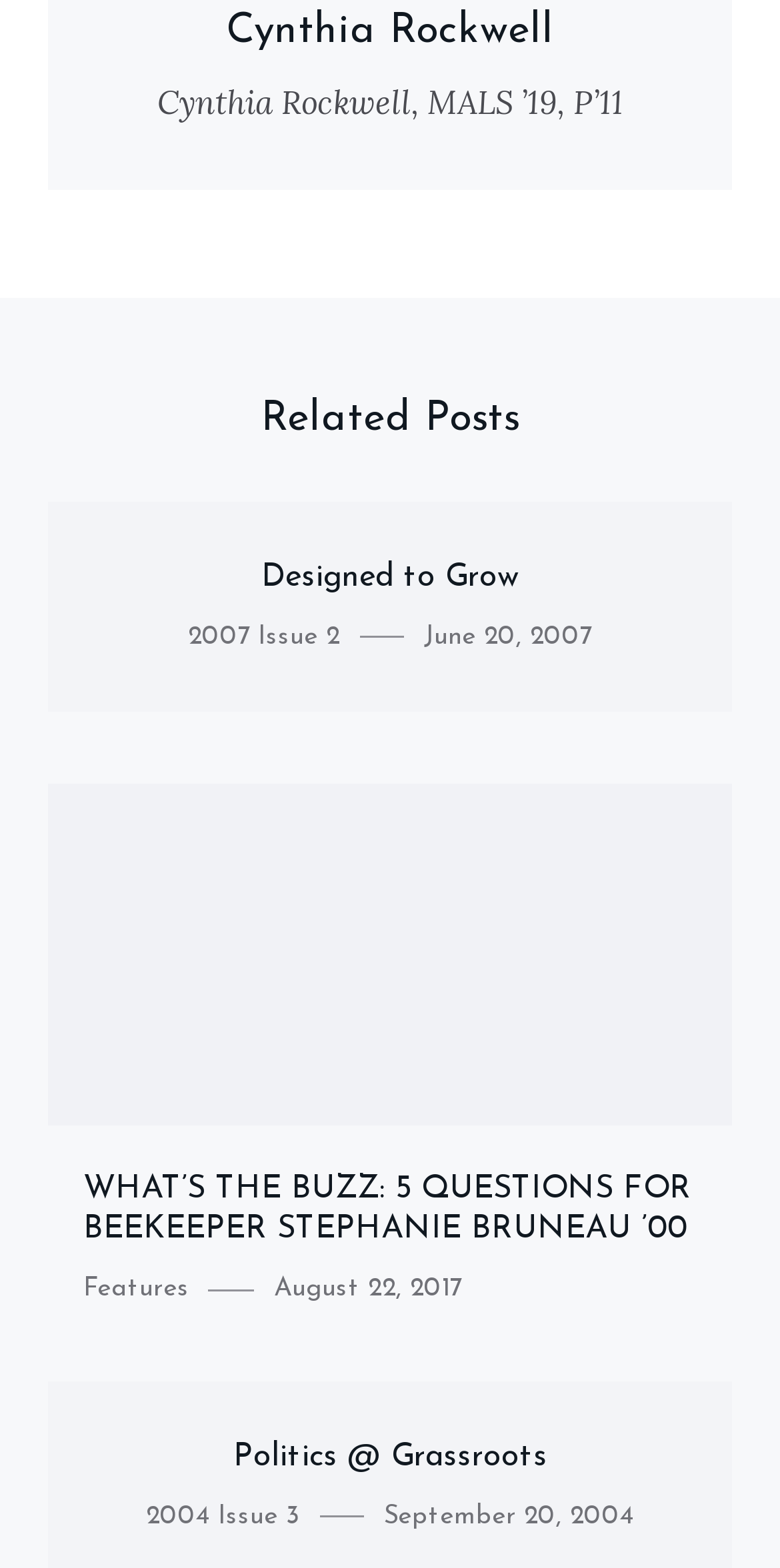Determine the bounding box coordinates of the clickable region to carry out the instruction: "Explore the article Politics @ Grassroots".

[0.299, 0.919, 0.701, 0.939]